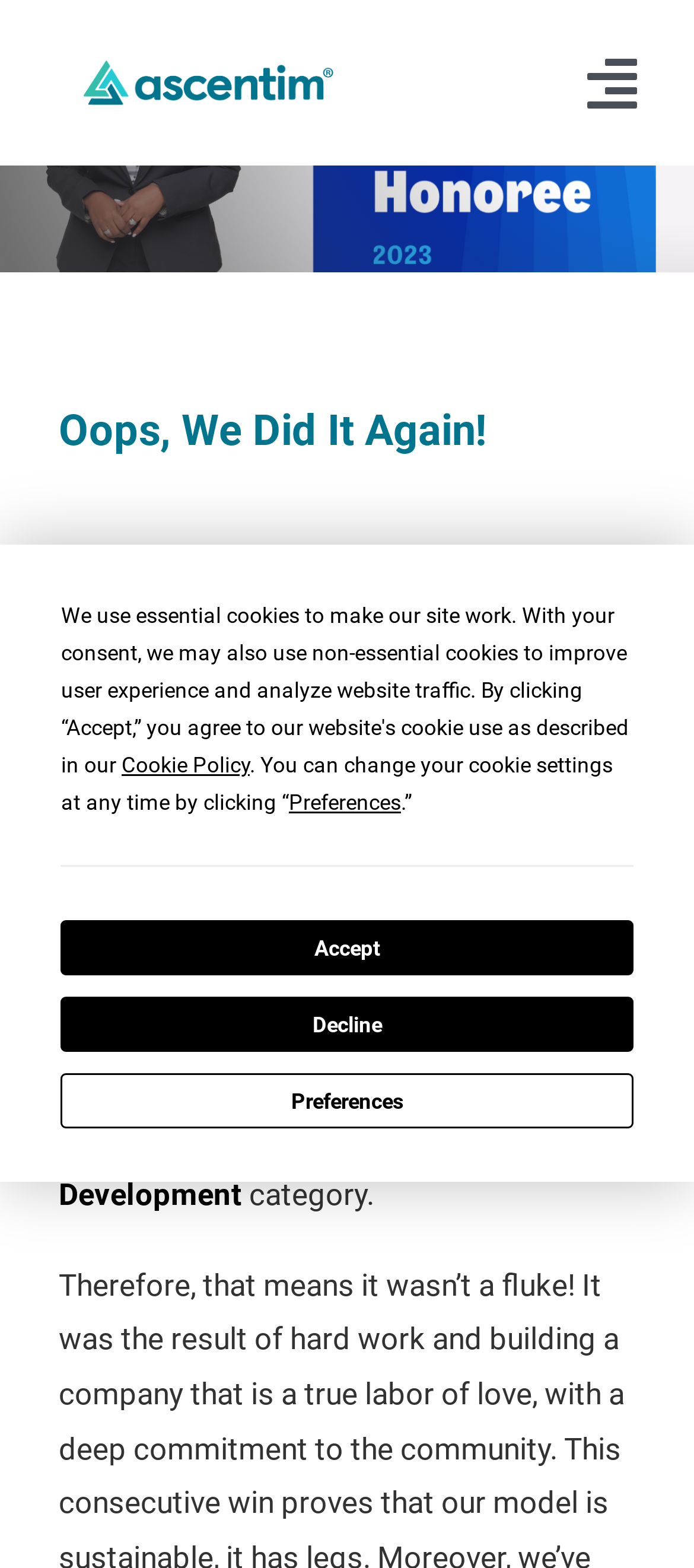Identify the bounding box of the UI element described as follows: "Go to Top". Provide the coordinates as four float numbers in the range of 0 to 1 [left, top, right, bottom].

[0.695, 0.67, 0.808, 0.72]